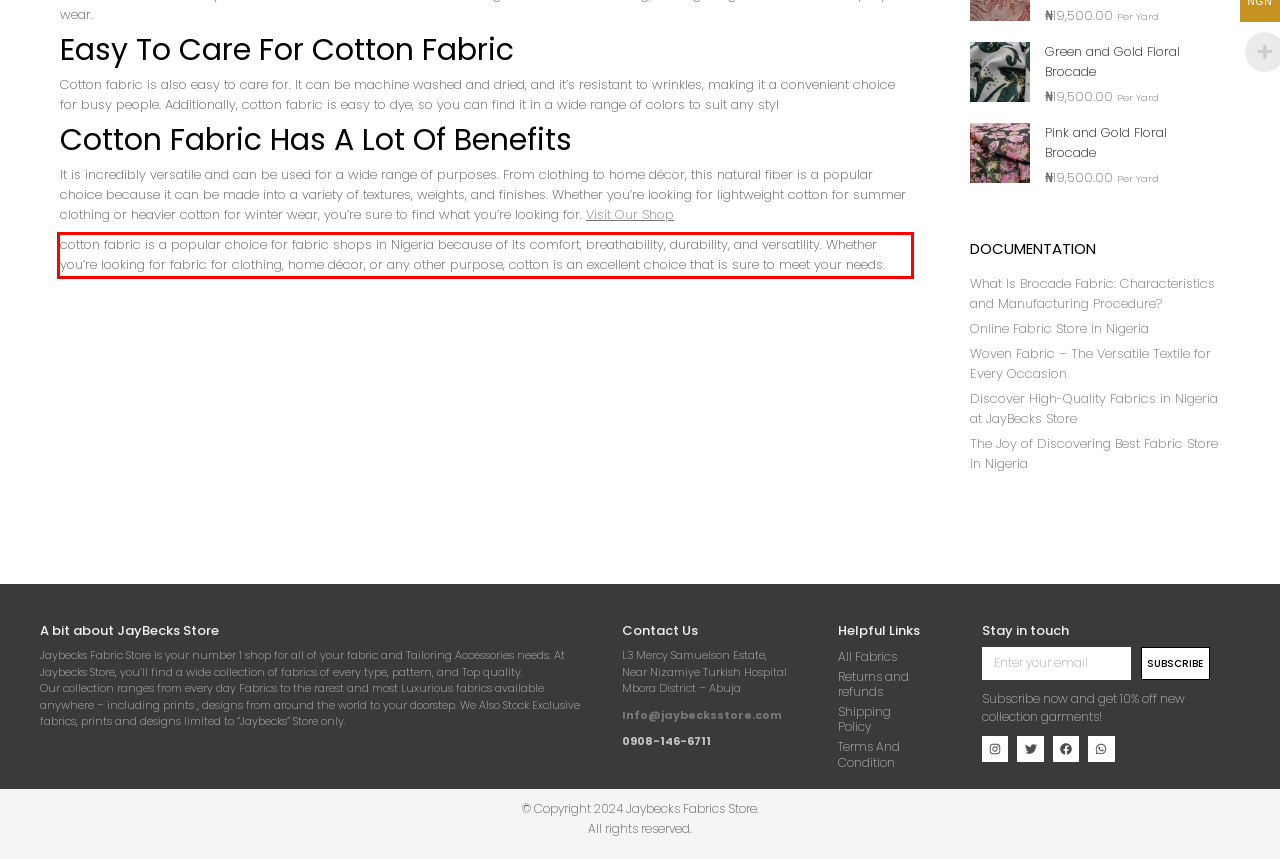Identify the text inside the red bounding box on the provided webpage screenshot by performing OCR.

cotton fabric is a popular choice for fabric shops in Nigeria because of its comfort, breathability, durability, and versatility. Whether you’re looking for fabric for clothing, home décor, or any other purpose, cotton is an excellent choice that is sure to meet your needs.